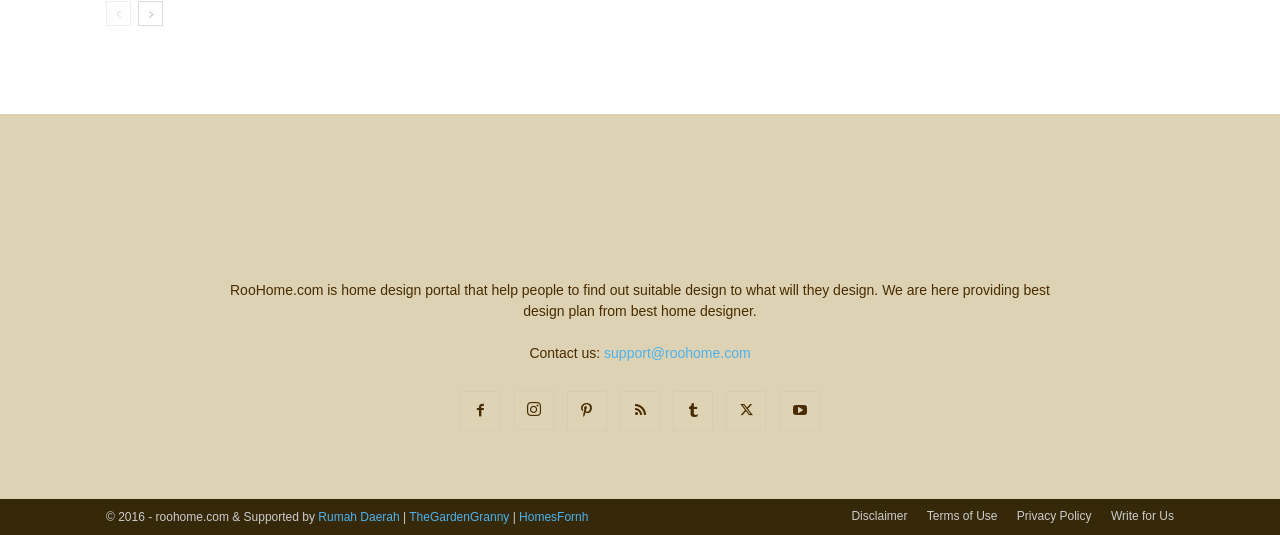Please identify the bounding box coordinates for the region that you need to click to follow this instruction: "contact us via email".

[0.472, 0.645, 0.586, 0.674]